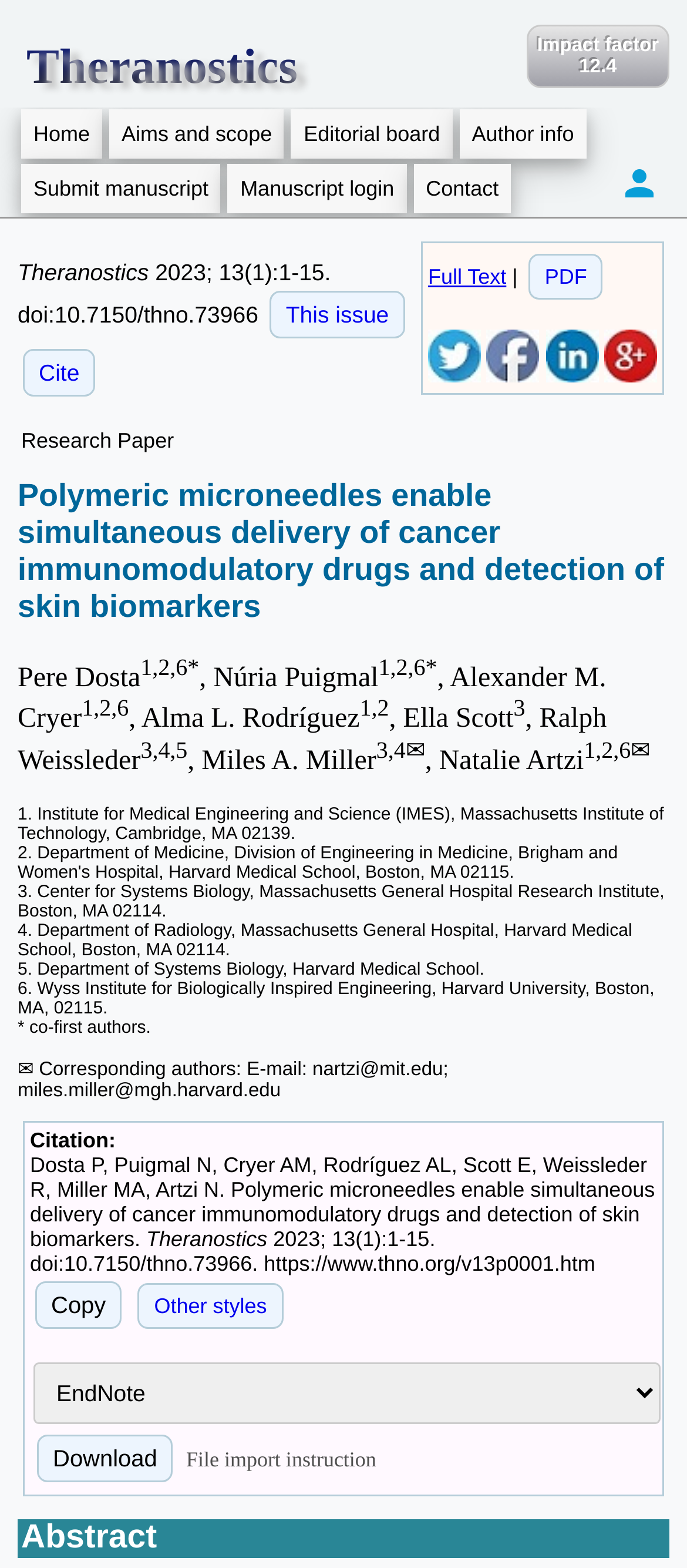Answer the question in a single word or phrase:
What is the DOI of the research paper?

10.7150/thno.73966